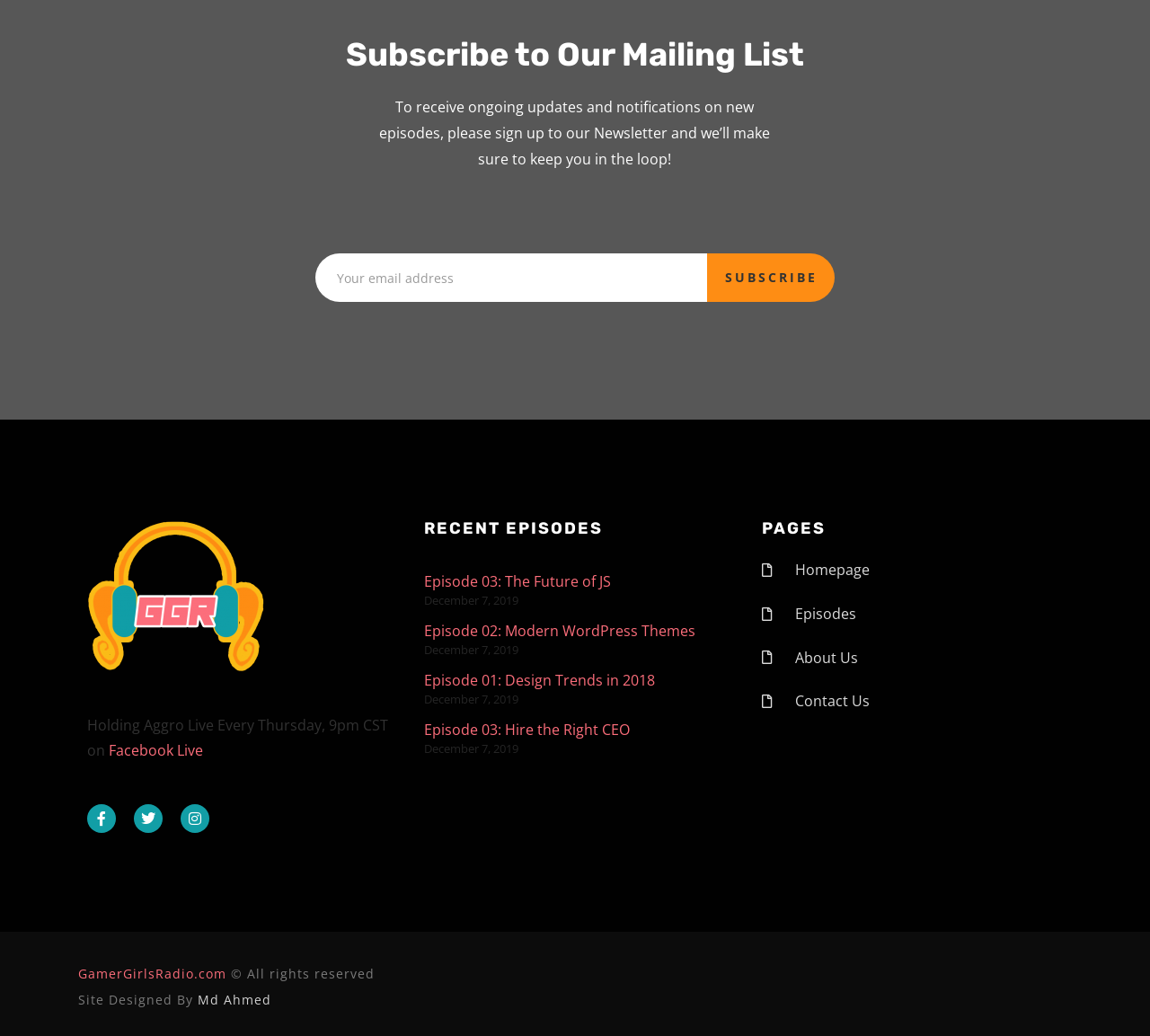Identify the bounding box coordinates of the part that should be clicked to carry out this instruction: "Visit Facebook Live".

[0.076, 0.776, 0.101, 0.804]